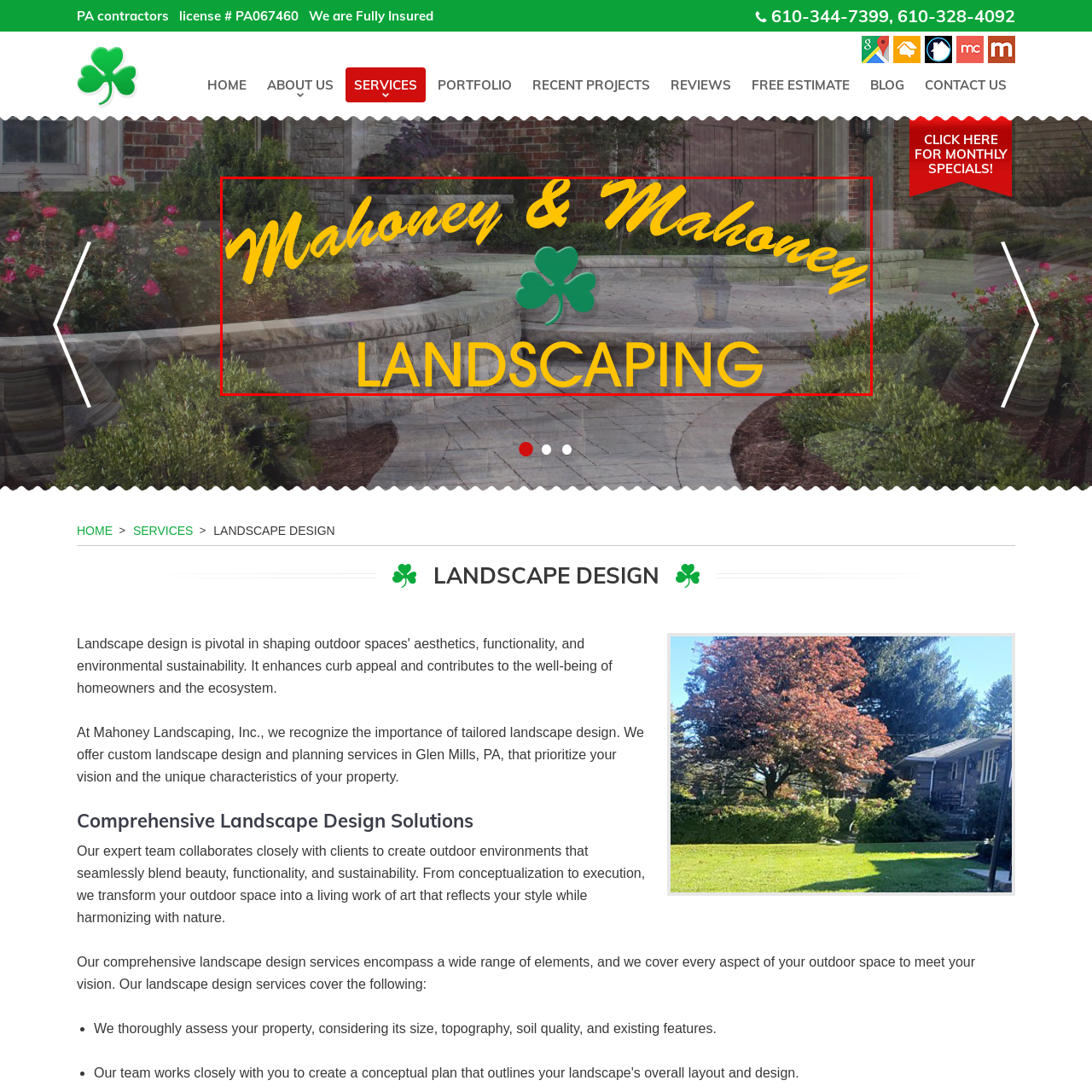What is the background of the logo?  
Carefully review the image highlighted by the red outline and respond with a comprehensive answer based on the image's content.

The backdrop of the logo consists of a beautifully designed landscape area, highlighting natural stonework and lush greenery that epitomize the company's expertise in creating attractive outdoor spaces.